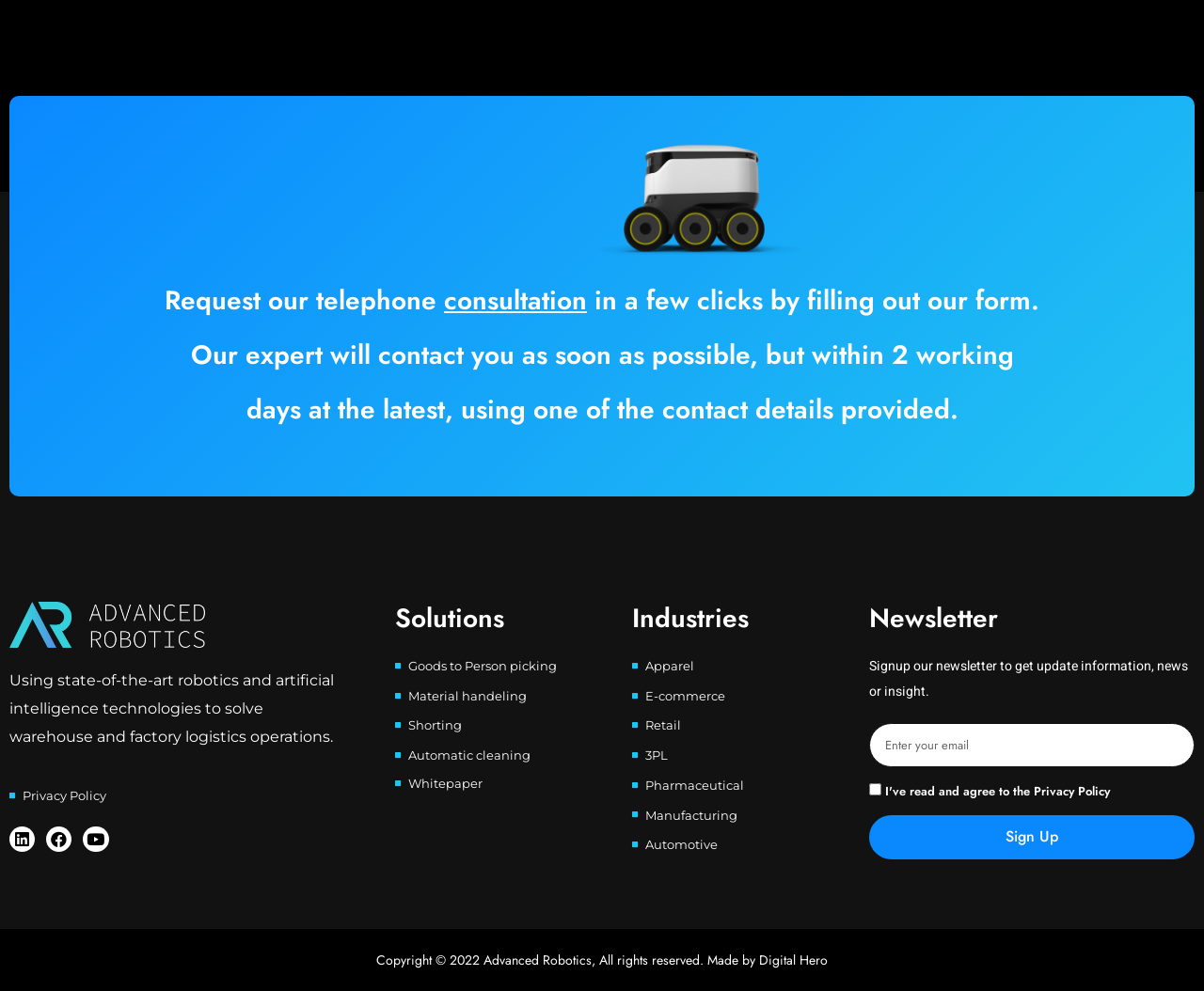Find the bounding box coordinates for the area that must be clicked to perform this action: "Learn about Goods to Person picking solutions".

[0.328, 0.66, 0.475, 0.684]